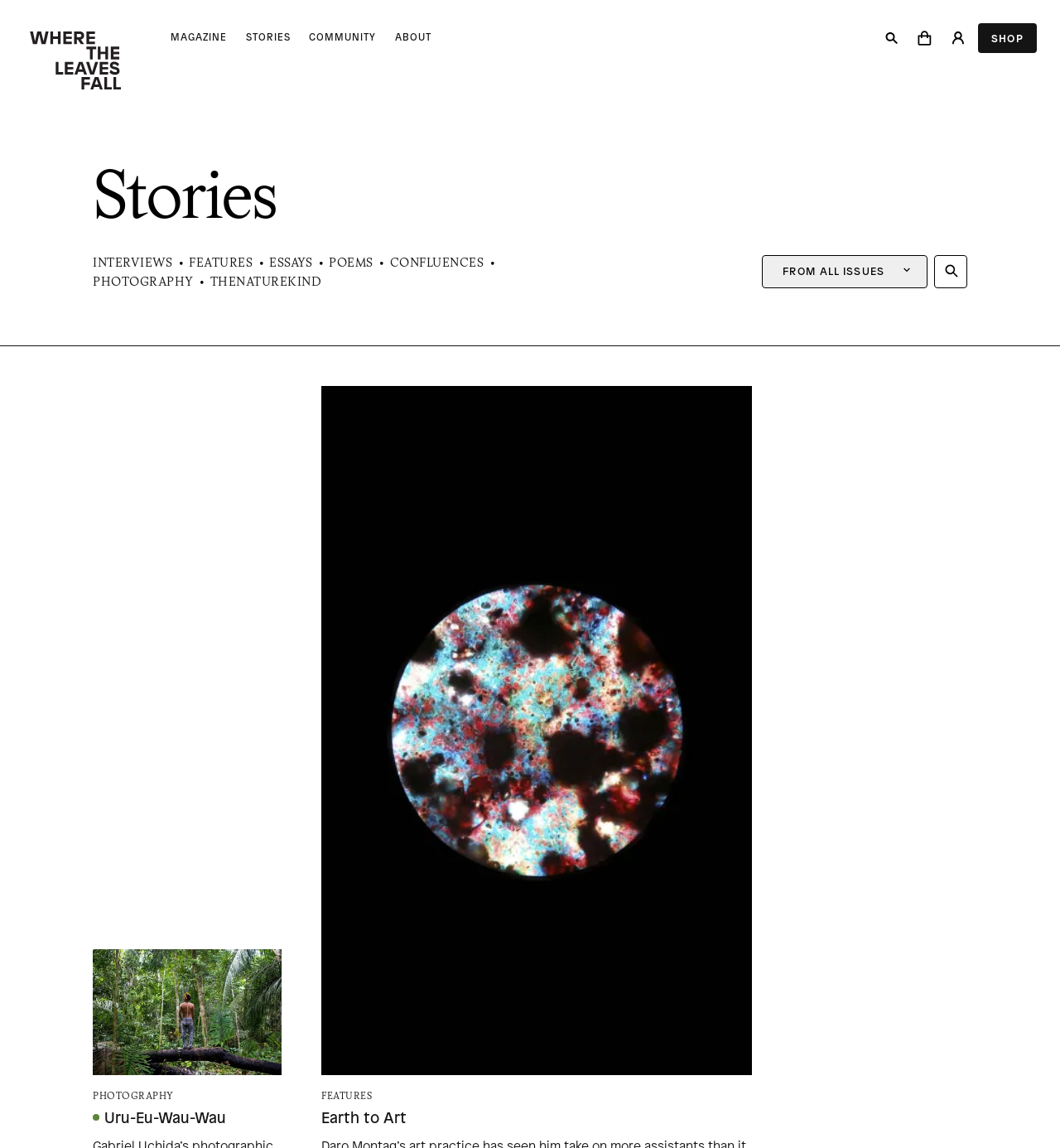What is the text of the empty cart message?
Using the image as a reference, answer with just one word or a short phrase.

Empty Cart